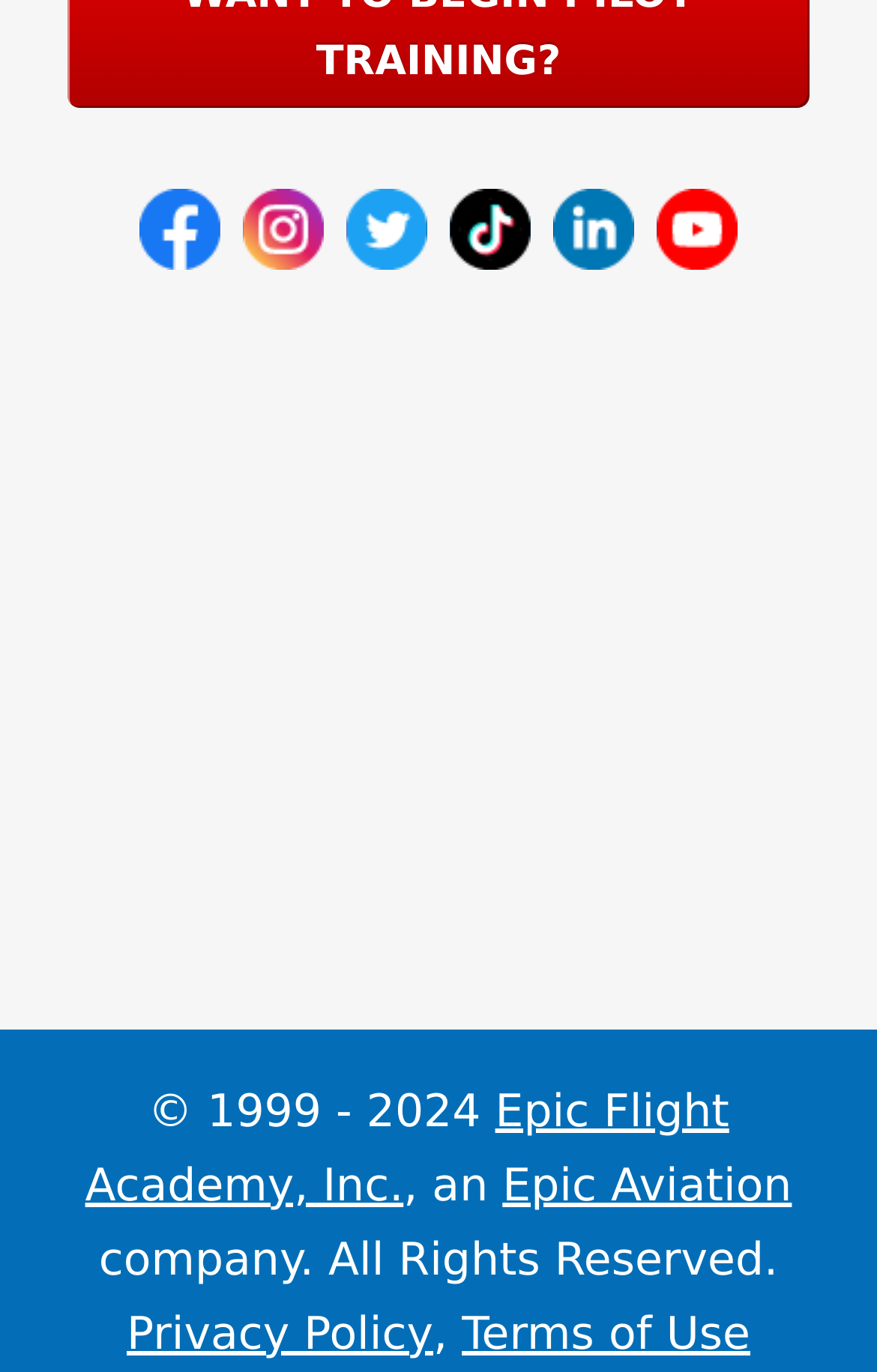Based on the description "Webinars & Videos", find the bounding box of the specified UI element.

None